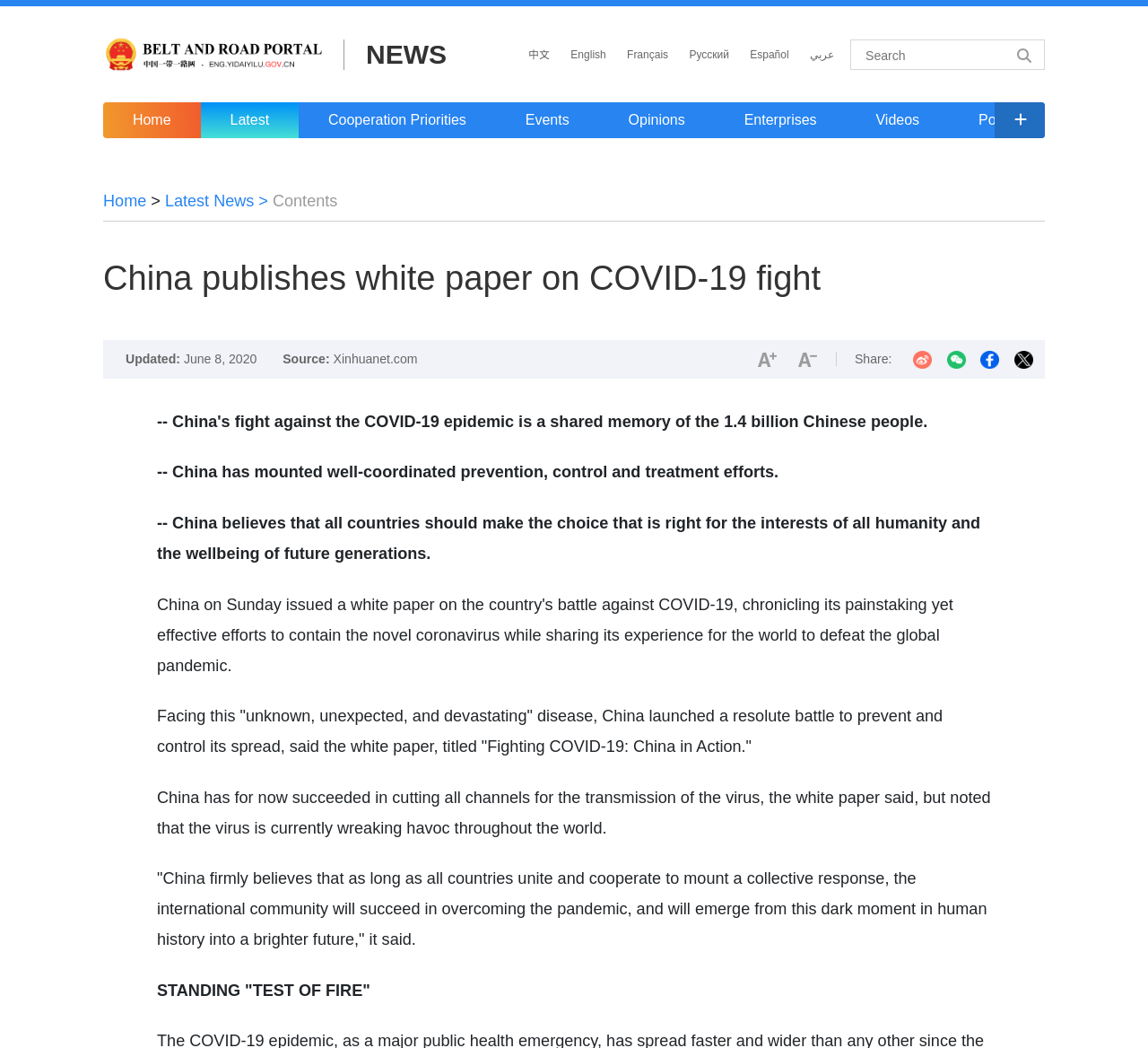Using the element description Policy Coordination, predict the bounding box coordinates for the UI element. Provide the coordinates in (top-left x, top-left y, bottom-right x, bottom-right y) format with values ranging from 0 to 1.

[0.827, 0.098, 0.986, 0.132]